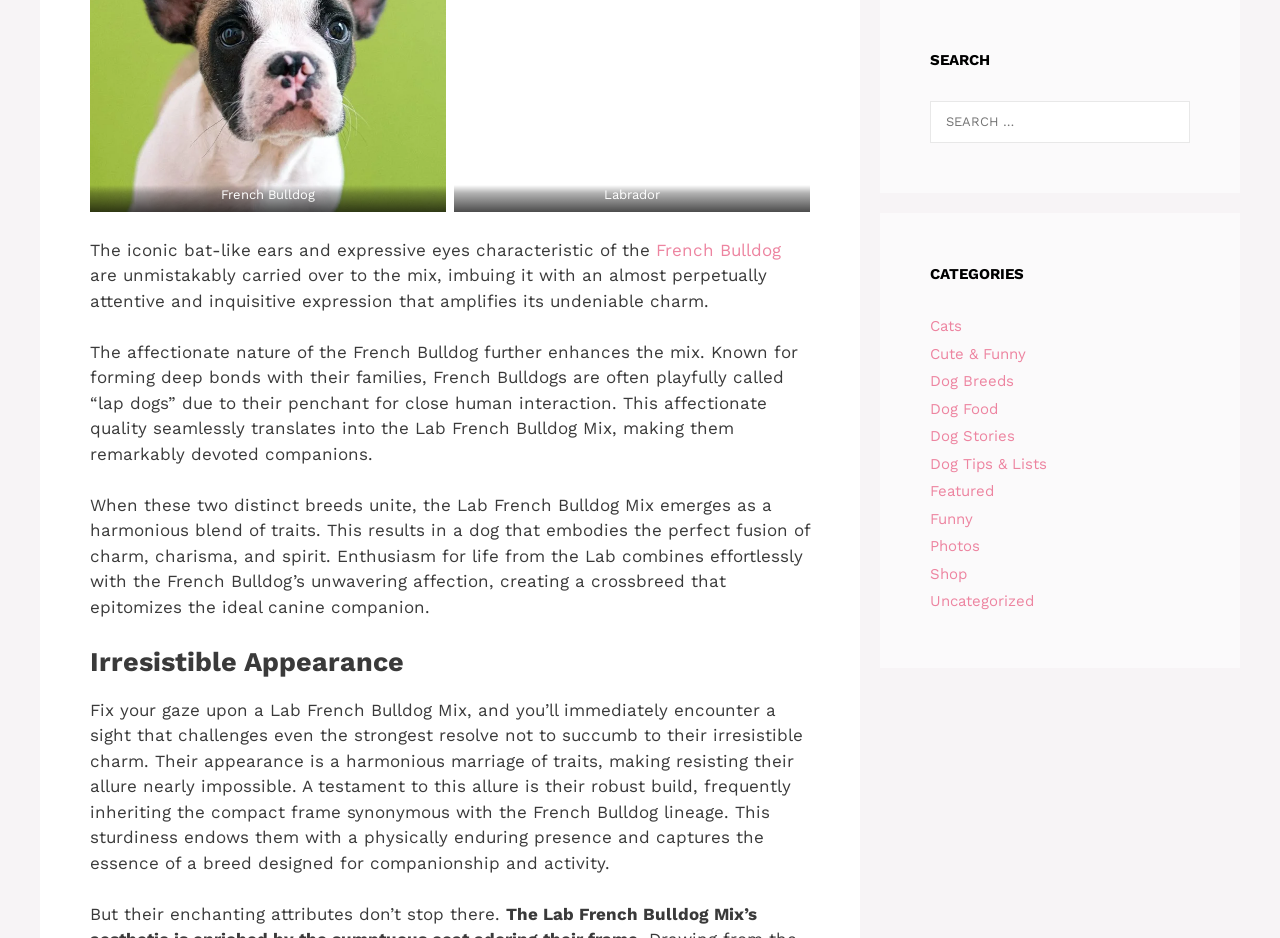Please identify the bounding box coordinates of the clickable region that I should interact with to perform the following instruction: "Search for something". The coordinates should be expressed as four float numbers between 0 and 1, i.e., [left, top, right, bottom].

None